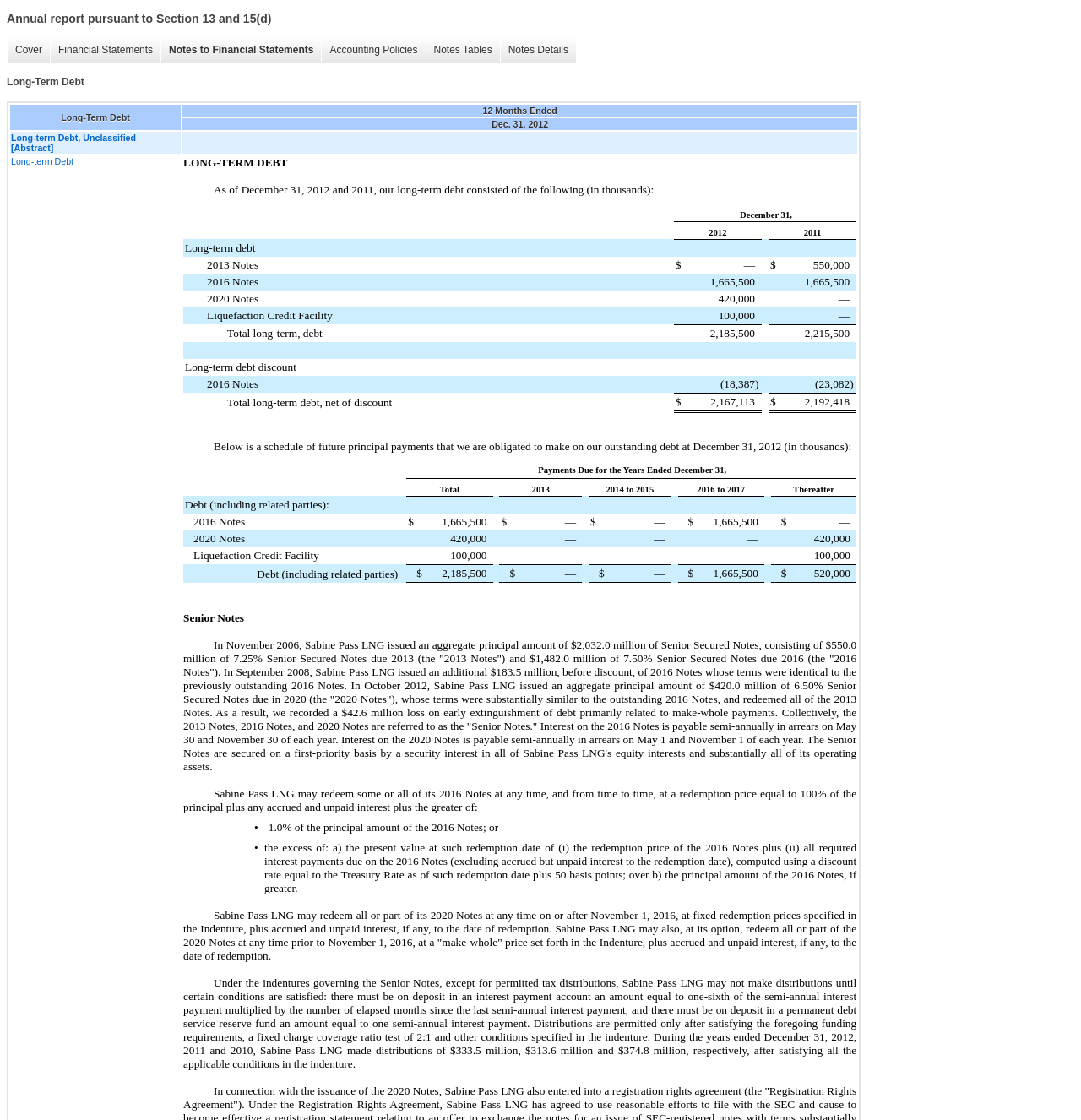What is the category of 'Long-term Debt, Unclassified [Abstract]'?
Refer to the image and give a detailed answer to the question.

In the table under the 'Long-Term Debt' heading, there is a row with 'Long-term Debt, Unclassified [Abstract]' as the first column, which indicates that it belongs to the category of 'Long-Term Debt'.